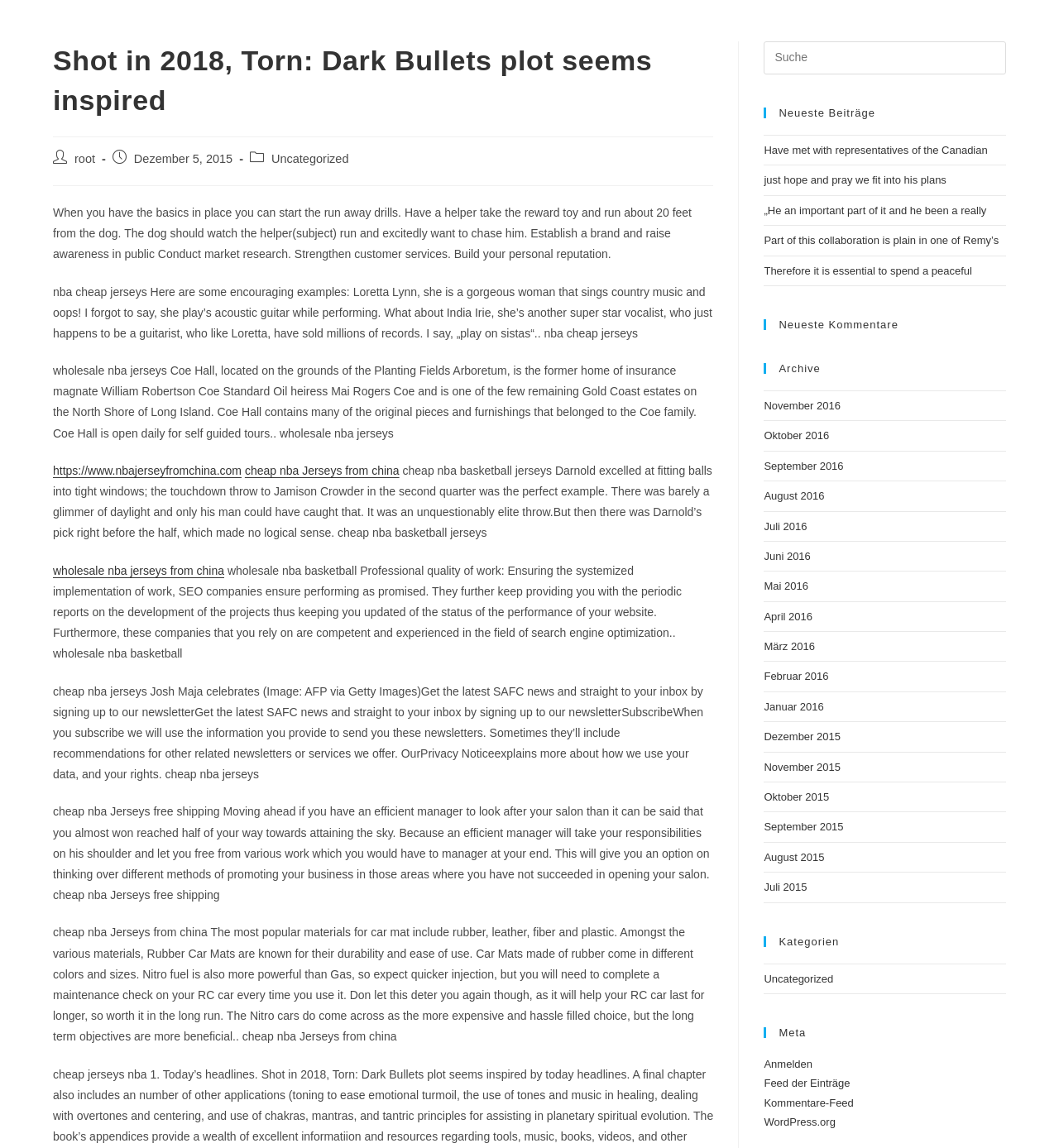Kindly determine the bounding box coordinates for the area that needs to be clicked to execute this instruction: "Click on the 'Uncategorized' category".

[0.256, 0.133, 0.329, 0.144]